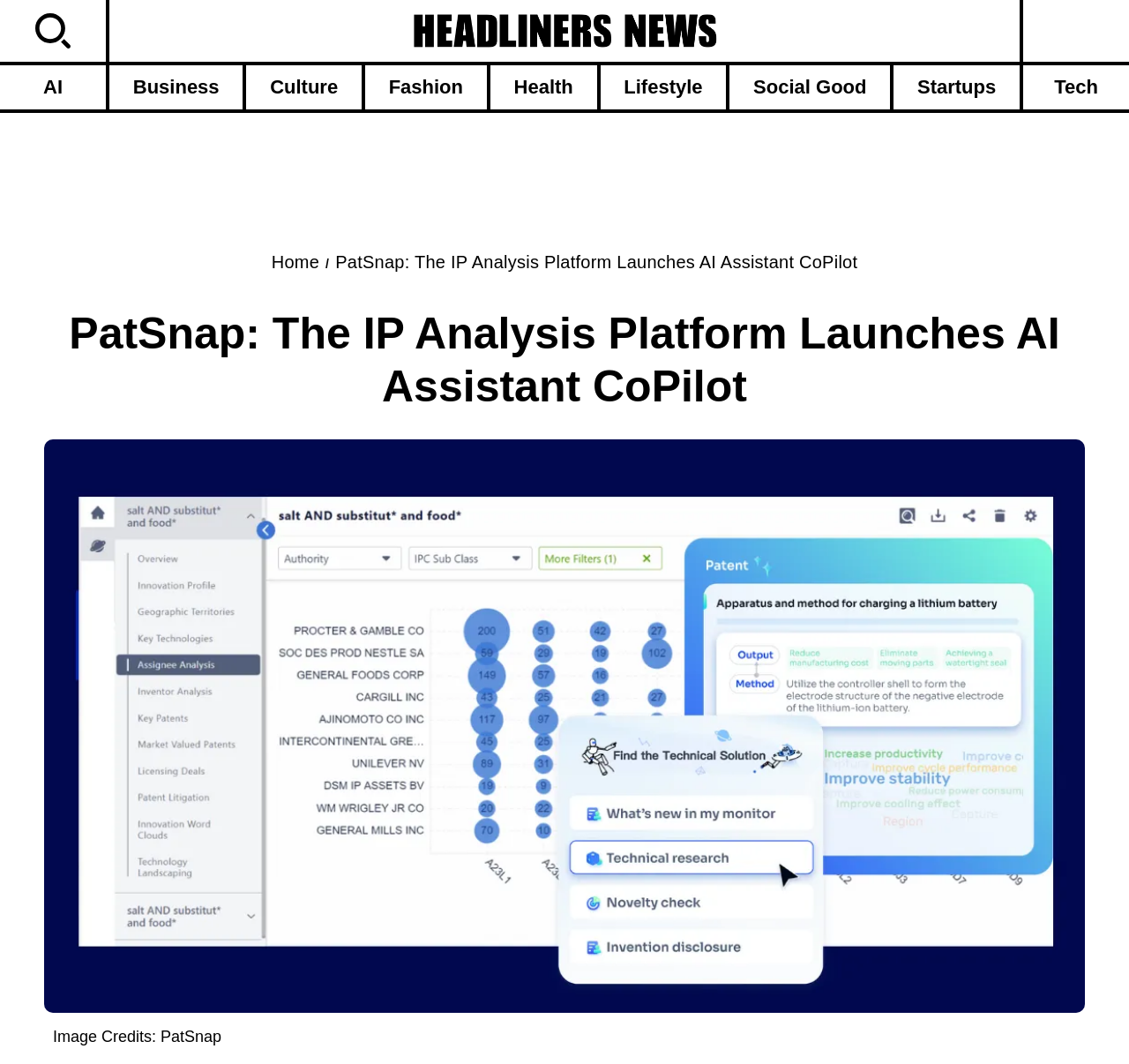Explain the webpage in detail, including its primary components.

The webpage is about PatSnap, an IP analysis platform that has launched an AI assistant called CoPilot. At the top left corner, there is a search bar with a "Search" button next to it. Below the search bar, there is a horizontal menu with various categories such as "HEADLINERS NEWS", "AI", "Business", "Culture", and more. 

To the right of the search bar, there is a link with no text. Below the menu, there is a large heading that reads "PatSnap: The IP Analysis Platform Launches AI Assistant CoPilot". 

Under the heading, there is a large image that takes up most of the page. At the bottom of the image, there is a text "Image Credits:". 

On the top right corner, there is a link "HEADLINERS NEWS" with an image next to it. Below this link, there is a navigation menu with links to "Home" and other pages, separated by a slash.